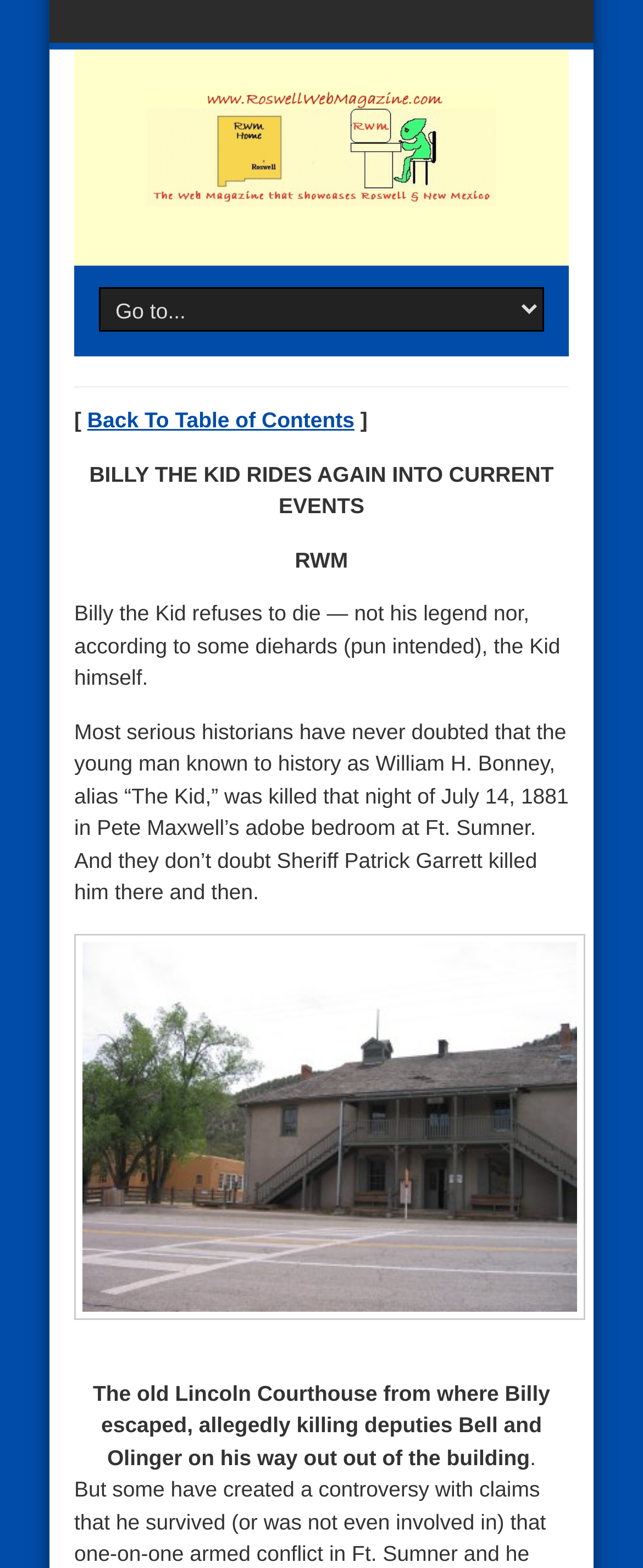Locate the headline of the webpage and generate its content.

Lifestyle Issue 15